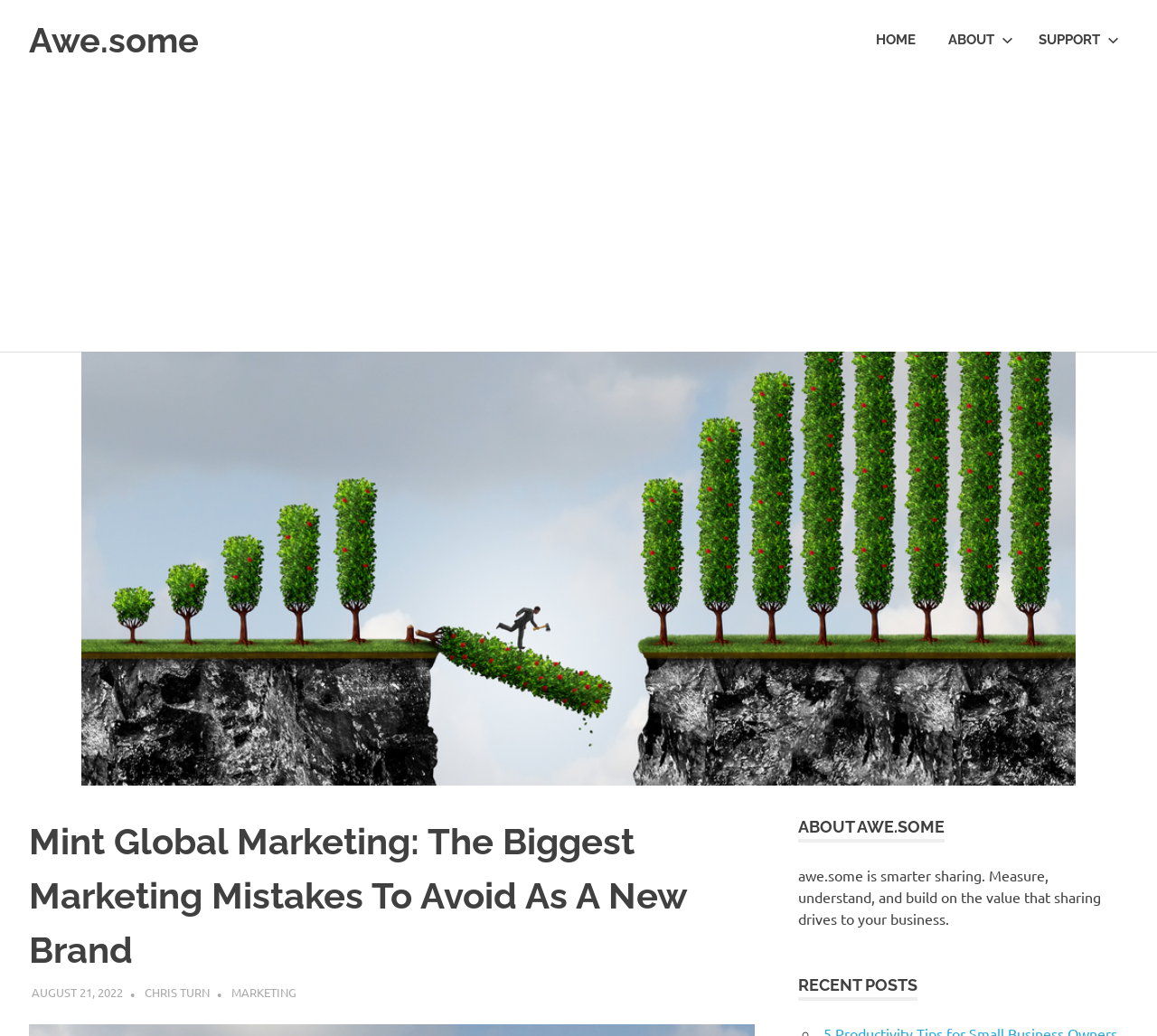Identify and provide the text of the main header on the webpage.

Mint Global Marketing: The Biggest Marketing Mistakes To Avoid As A New Brand